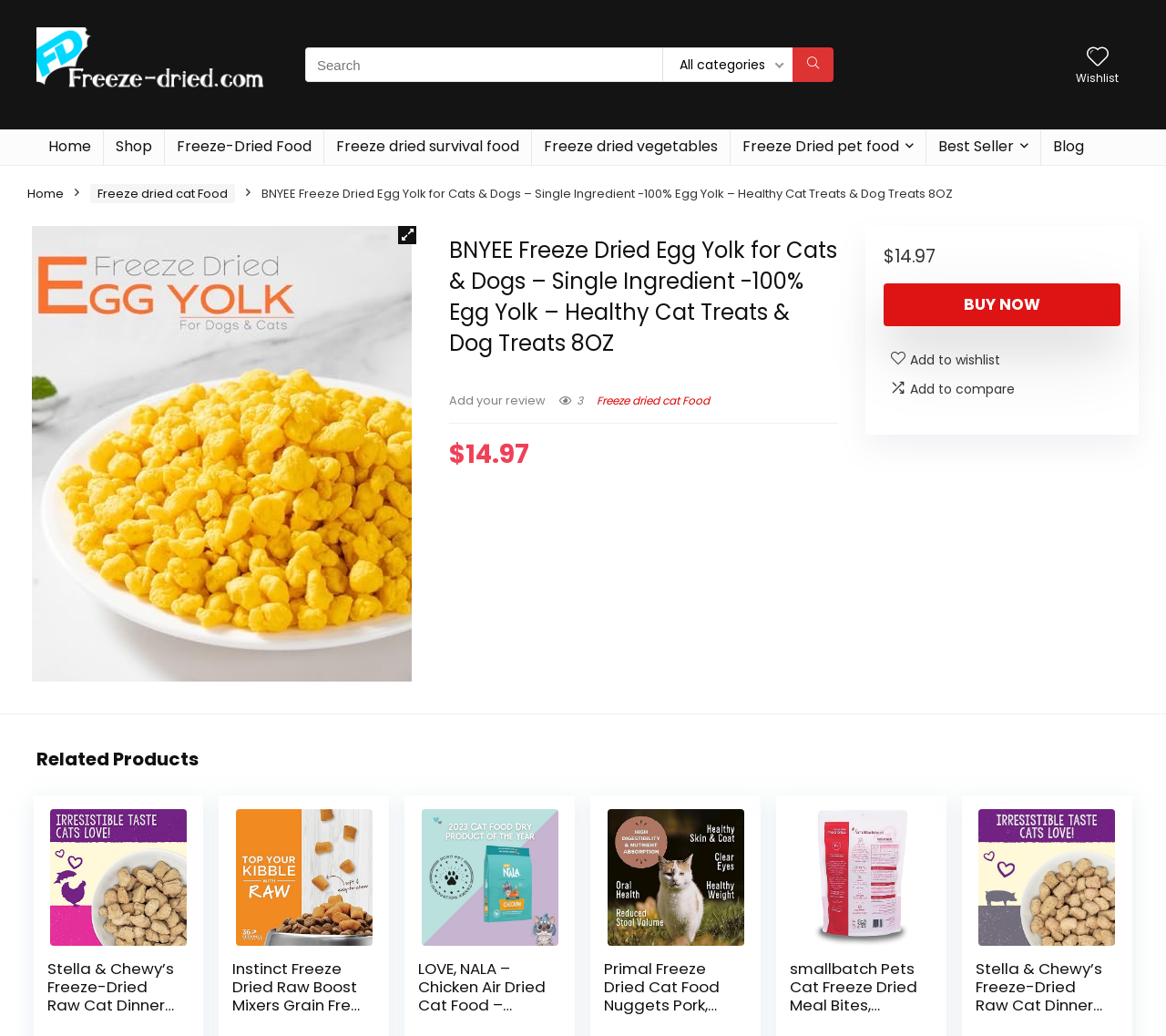Can you determine the main header of this webpage?

BNYEE Freeze Dried Egg Yolk for Cats & Dogs – Single Ingredient -100% Egg Yolk – Healthy Cat Treats & Dog Treats 8OZ